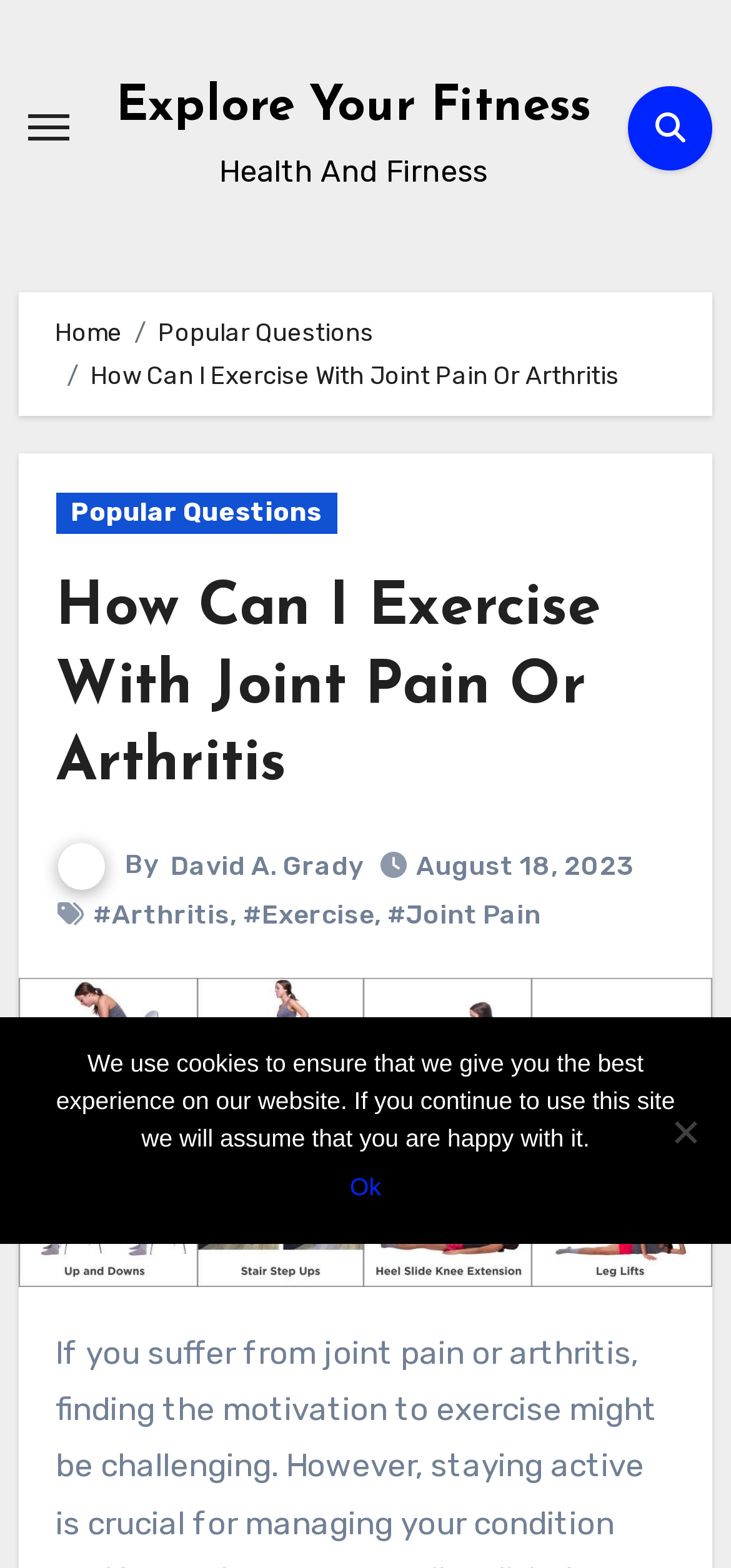What is the name of the author of the article?
Carefully examine the image and provide a detailed answer to the question.

I found the author's name by looking at the section below the main heading, where it says 'By' followed by the author's name, which is 'David A. Grady'.